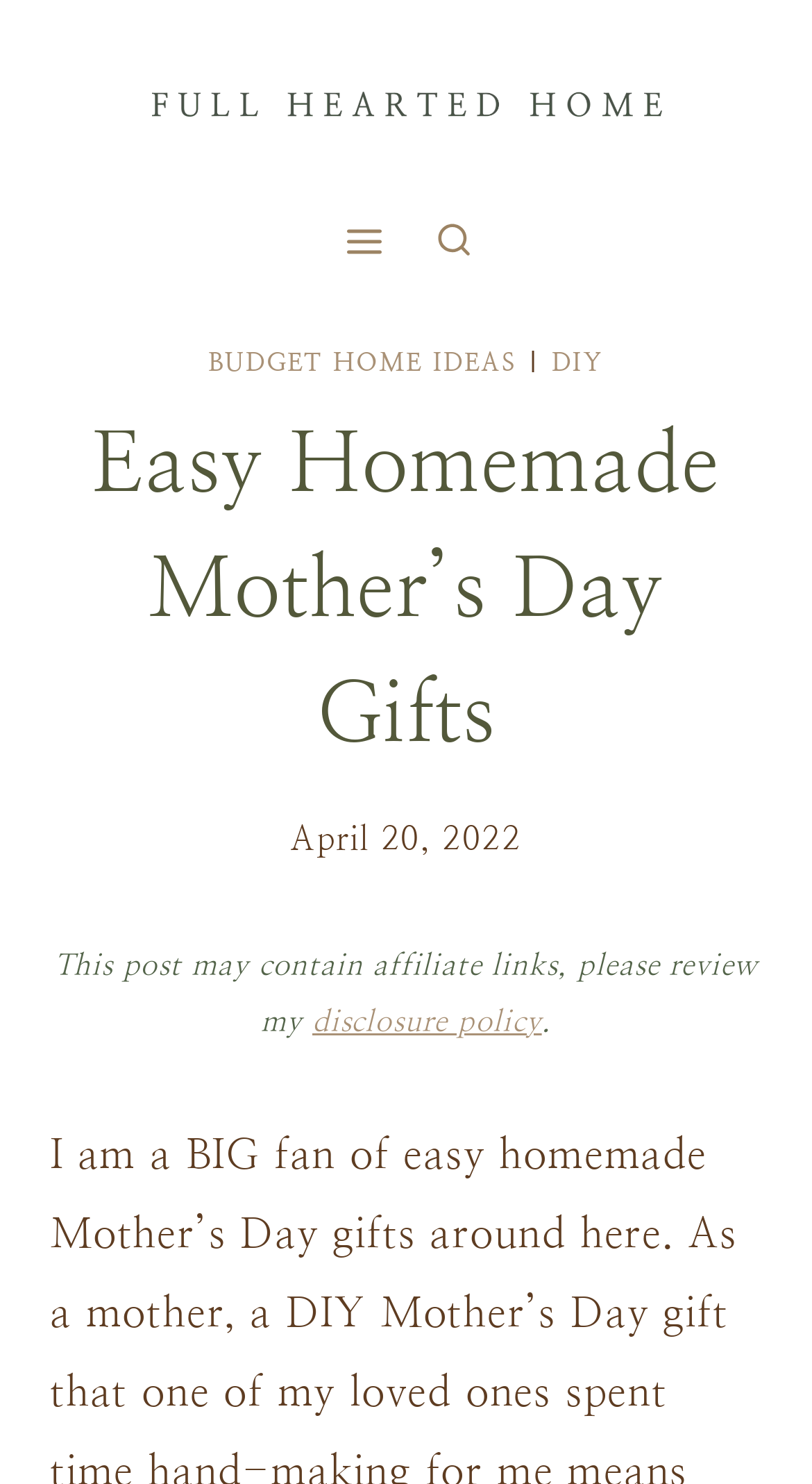Provide the bounding box coordinates of the HTML element described by the text: "disclosure policy". The coordinates should be in the format [left, top, right, bottom] with values between 0 and 1.

[0.385, 0.677, 0.667, 0.699]